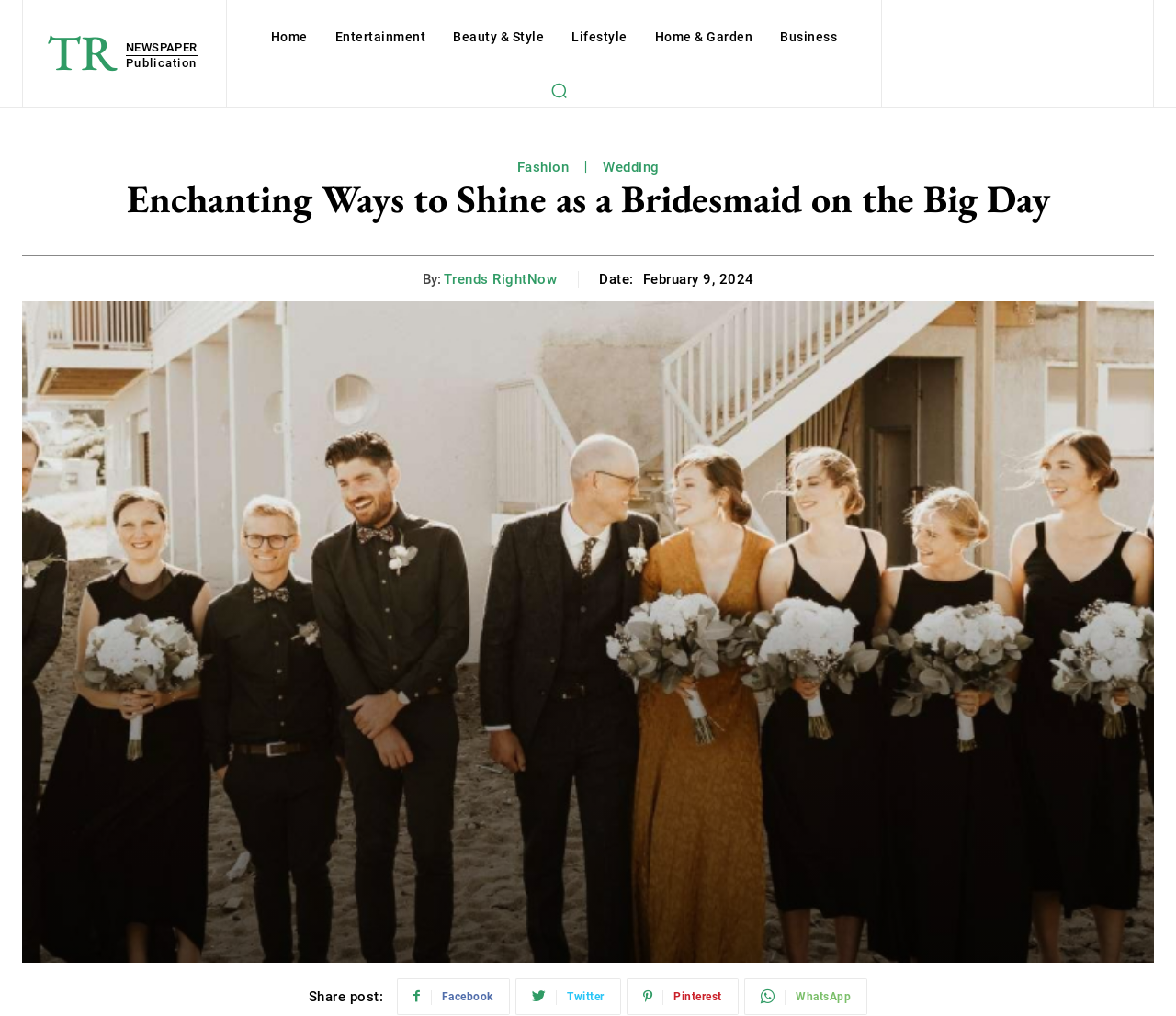Identify the bounding box coordinates of the clickable region required to complete the instruction: "Go to Home page". The coordinates should be given as four float numbers within the range of 0 and 1, i.e., [left, top, right, bottom].

[0.222, 0.0, 0.269, 0.072]